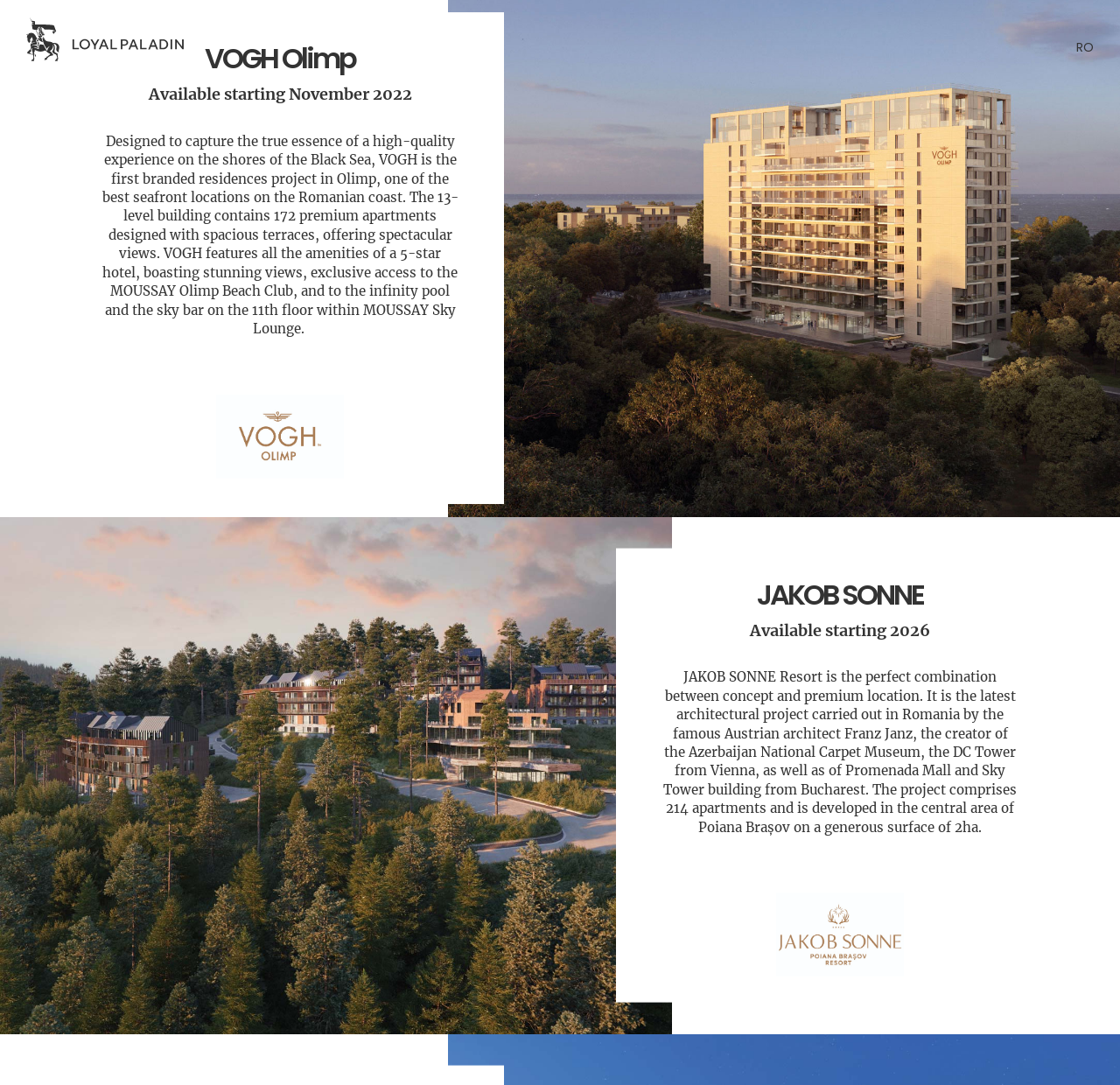Provide a comprehensive caption for the webpage.

The webpage is about destinations, specifically featuring two luxury residential projects. At the top left, there is a small image and a link. Below it, there is a wide image that spans almost the entire width of the page.

On the left side, there is a table layout that contains information about the VOGH Olimp project. It has a heading that reads "VOGH Olimp" and a subheading that states "Available starting November 2022". Below the heading, there is a paragraph of text that describes the project, mentioning its location, amenities, and features. There is also a link to the project with an accompanying image.

On the right side, there is another table layout that contains information about the JAKOB SONNE project. It has a heading that reads "JAKOB SONNE" and a subheading that states "Available starting 2026". Below the heading, there is a paragraph of text that describes the project, mentioning its location, architect, and features. There is also a link to the project with an accompanying image.

At the top right, there is a link that reads "RO". At the bottom left, there is a large image that spans half the width of the page.